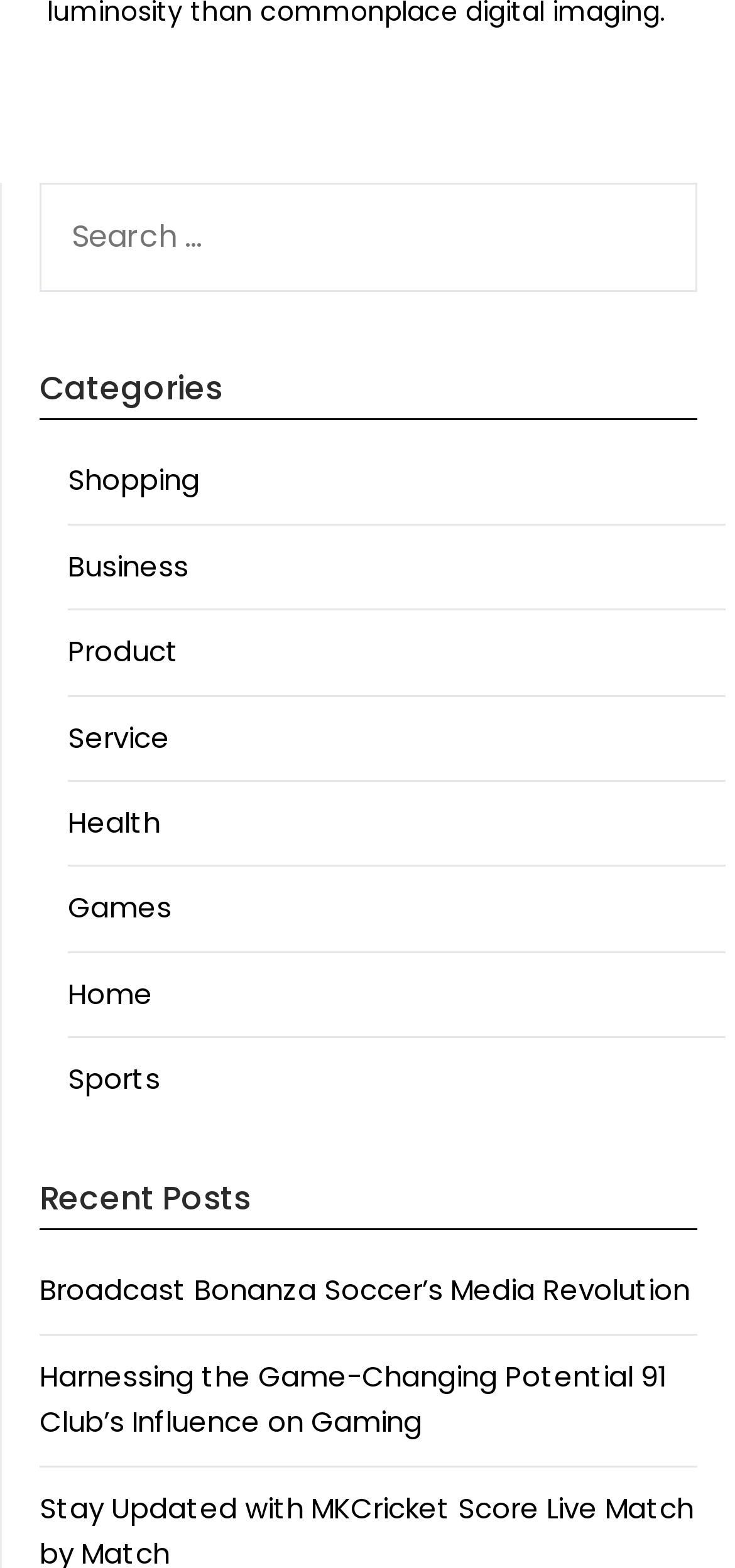Give a one-word or short phrase answer to this question: 
How many categories are listed?

8